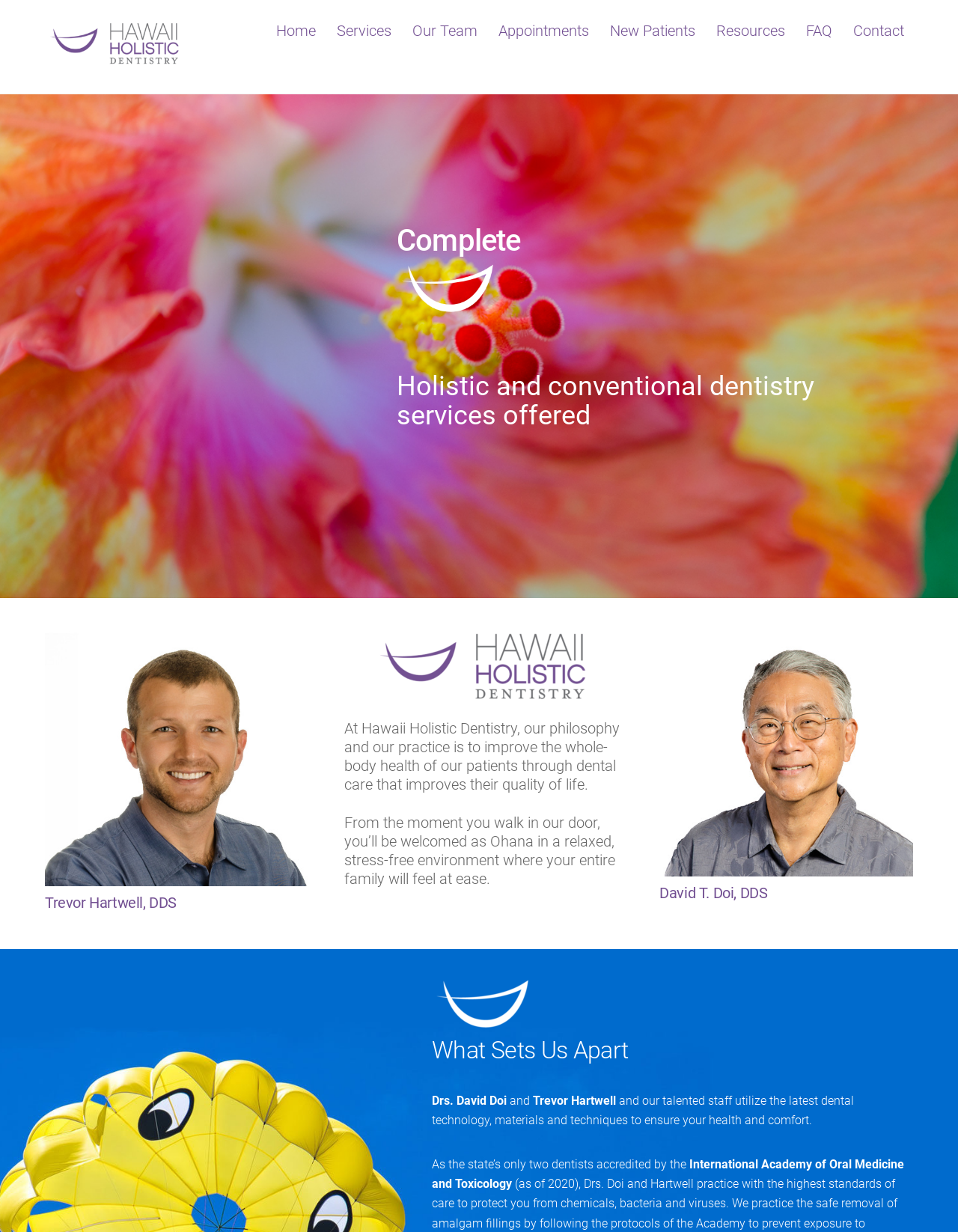Please identify the bounding box coordinates of the element I need to click to follow this instruction: "Click on the 'Our Team' link".

[0.421, 0.01, 0.508, 0.04]